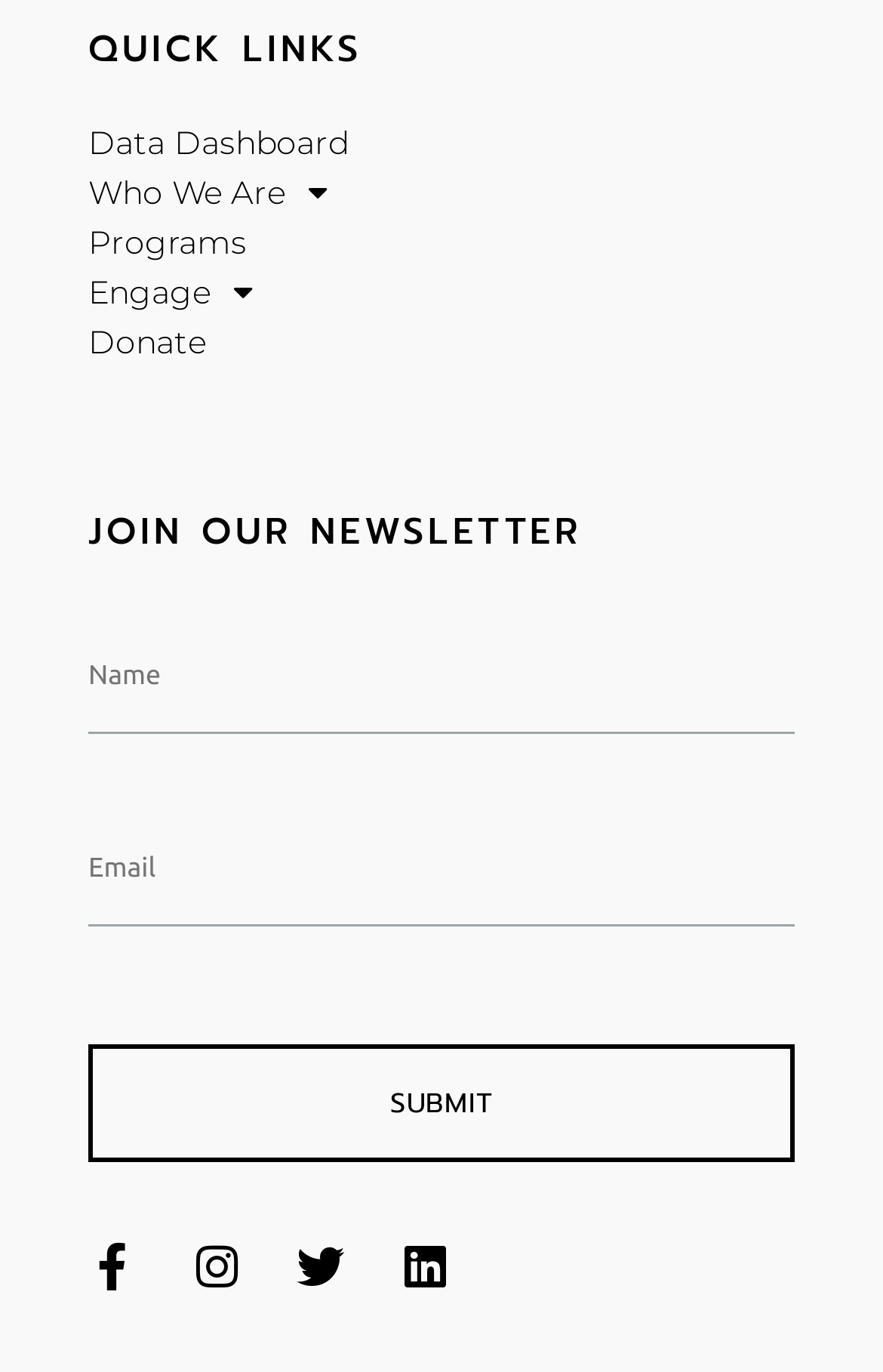Specify the bounding box coordinates (top-left x, top-left y, bottom-right x, bottom-right y) of the UI element in the screenshot that matches this description: Linkedin

[0.454, 0.906, 0.508, 0.941]